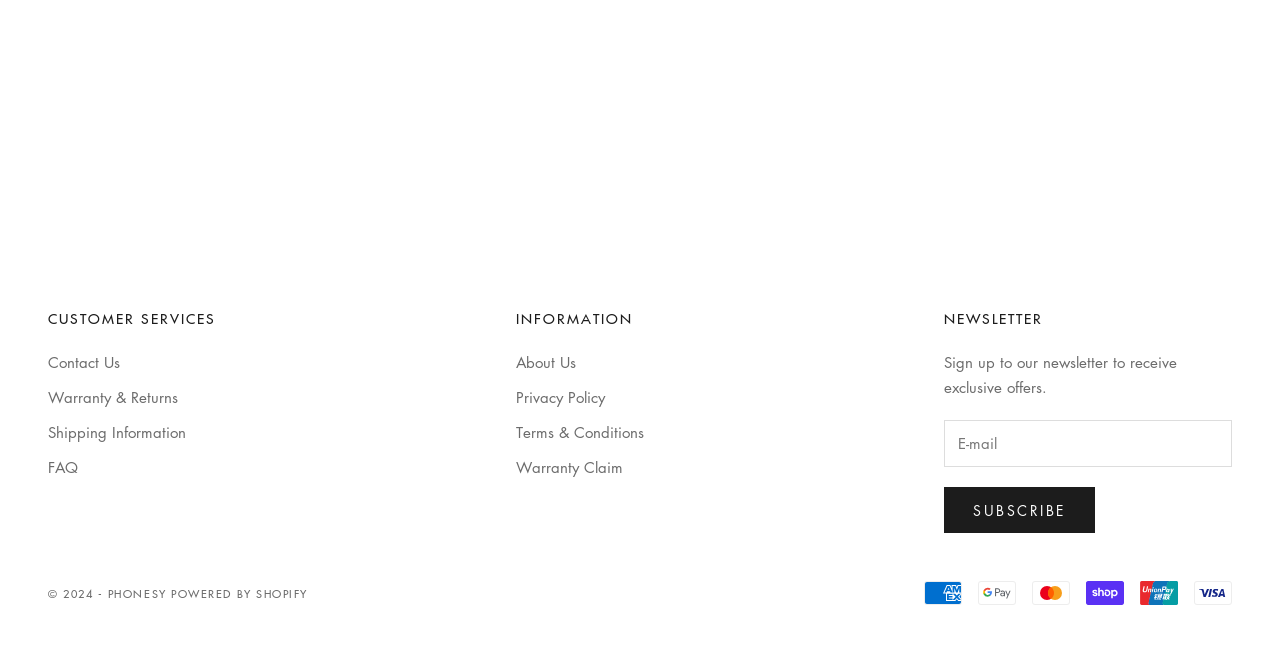Indicate the bounding box coordinates of the element that must be clicked to execute the instruction: "Click on the 'About Us' link". The coordinates should be given as four float numbers between 0 and 1, i.e., [left, top, right, bottom].

[0.403, 0.539, 0.45, 0.57]